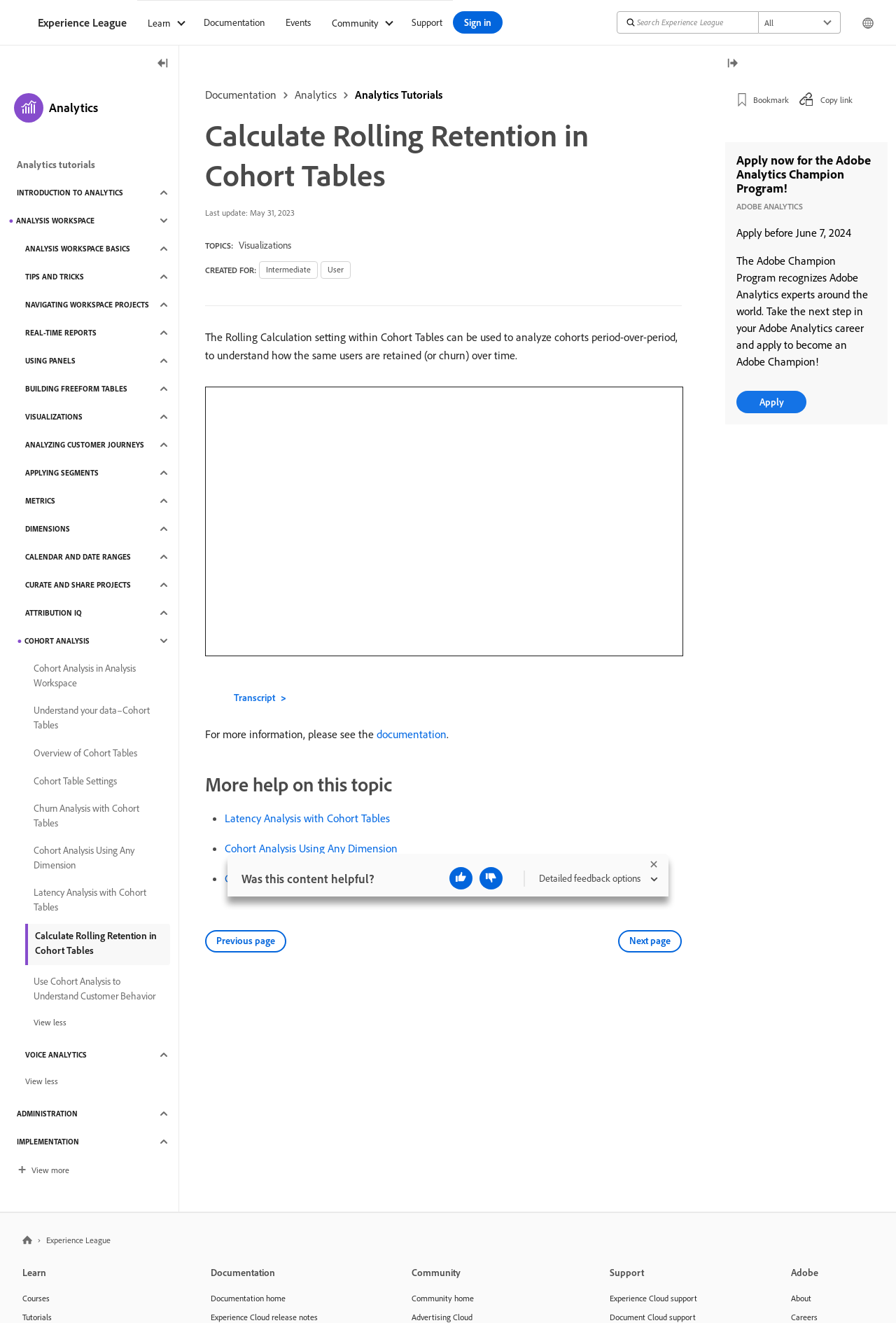Generate a thorough explanation of the webpage's elements.

This webpage is about calculating rolling retention in cohort tables in Adobe Analytics. At the top, there is a navigation bar with links to various sections, including "Documentation", "Events", "Community", and "Support". On the right side of the navigation bar, there is a search bar with a combobox and a button to change the region.

Below the navigation bar, there is a main content area with a heading that reads "Calculate Rolling Retention in Cohort Tables". This heading is followed by a brief description of the topic, which explains that the rolling calculation setting can be used to analyze cohorts period-over-period to understand how the same users are retained or churn over time.

On the left side of the main content area, there is a sidebar with links to various topics related to analytics, including "Introduction to Analytics", "Analysis Workspace", "Visualizations", and "Cohort Analysis". The sidebar also has a section for "More help on this topic" with links to related articles.

In the main content area, there is an iframe that appears to be a video player, and below it, there is a section with links to related topics, including "Latency Analysis with Cohort Tables", "Cohort Analysis Using Any Dimension", and "Cohort Table settings". There are also links to previous and next pages at the bottom of the main content area.

On the right side of the webpage, there is a rail with a button to toggle its visibility. When expanded, the rail shows a list of links to various analytics topics, including "Analysis Workspace Basics", "Tips and Tricks", and "Cohort Analysis".